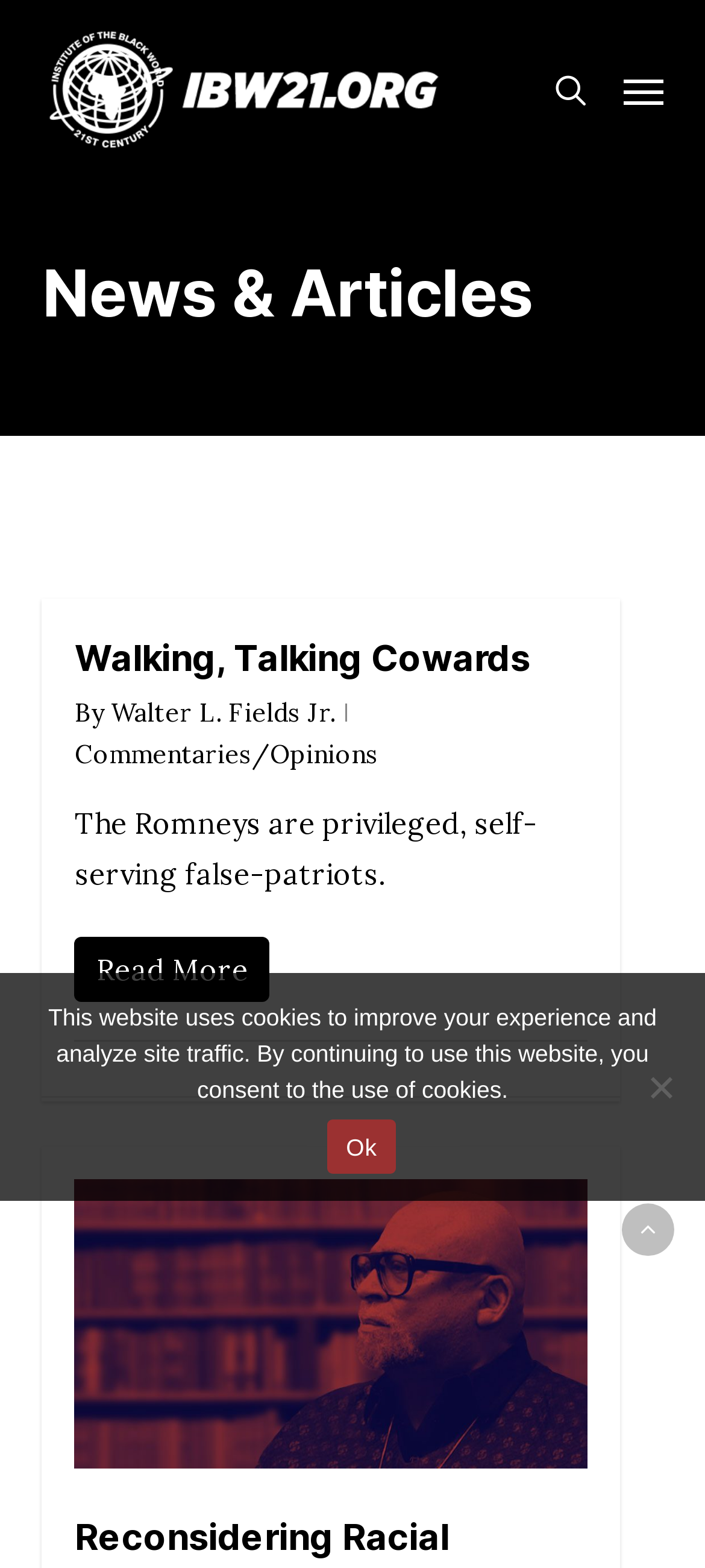Respond with a single word or phrase for the following question: 
What is the name of the institute?

Institute of the Black World 21st Century